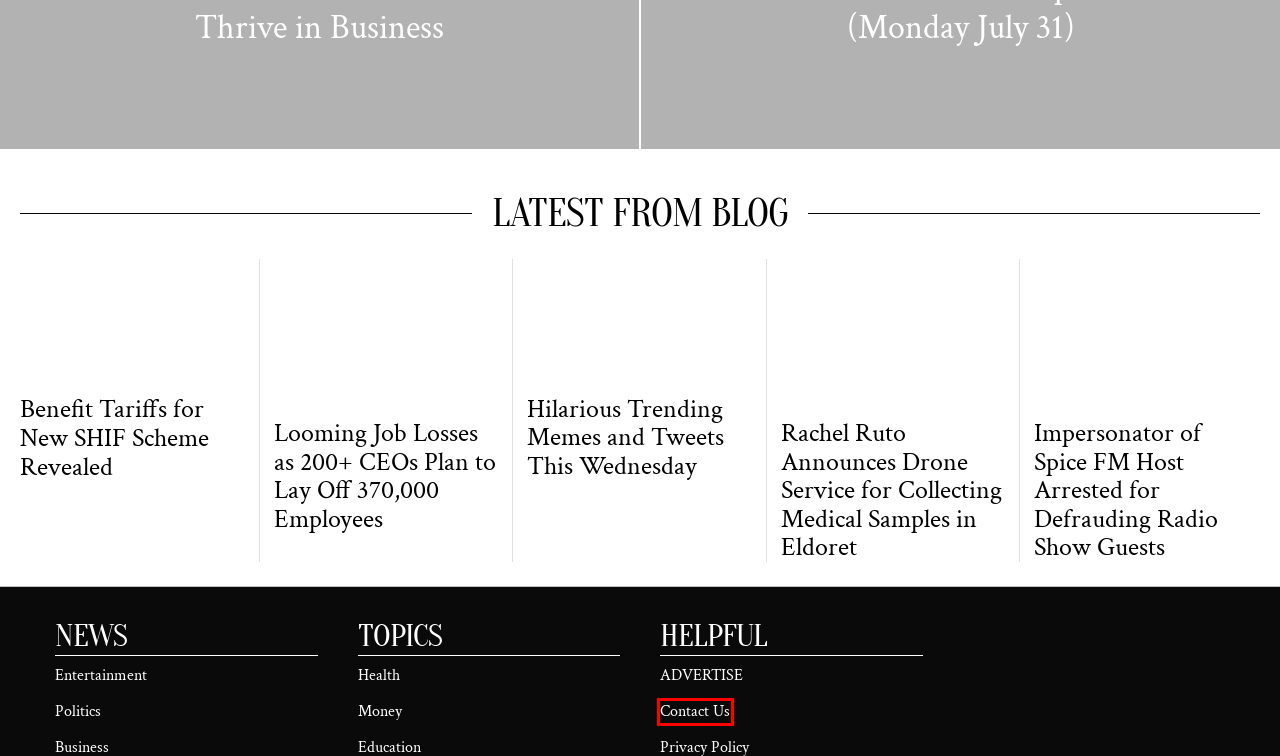You are presented with a screenshot of a webpage containing a red bounding box around an element. Determine which webpage description best describes the new webpage after clicking on the highlighted element. Here are the candidates:
A. Money Archives - Nairobi Wire
B. Benefit Tariffs for New SHIF Scheme Revealed - Nairobi Wire
C. Contact Us - Nairobi Wire
D. Entertainment Archives - Nairobi Wire
E. Hilarious Trending Memes and Tweets This Wednesday - Nairobi Wire
F. Impersonator of Spice FM Host Arrested for Defrauding Radio Show Guests - Nairobi Wire
G. Health Archives - Nairobi Wire
H. Rachel Ruto Announces Drone Service for Collecting Medical Samples in Eldoret - Nairobi Wire

C